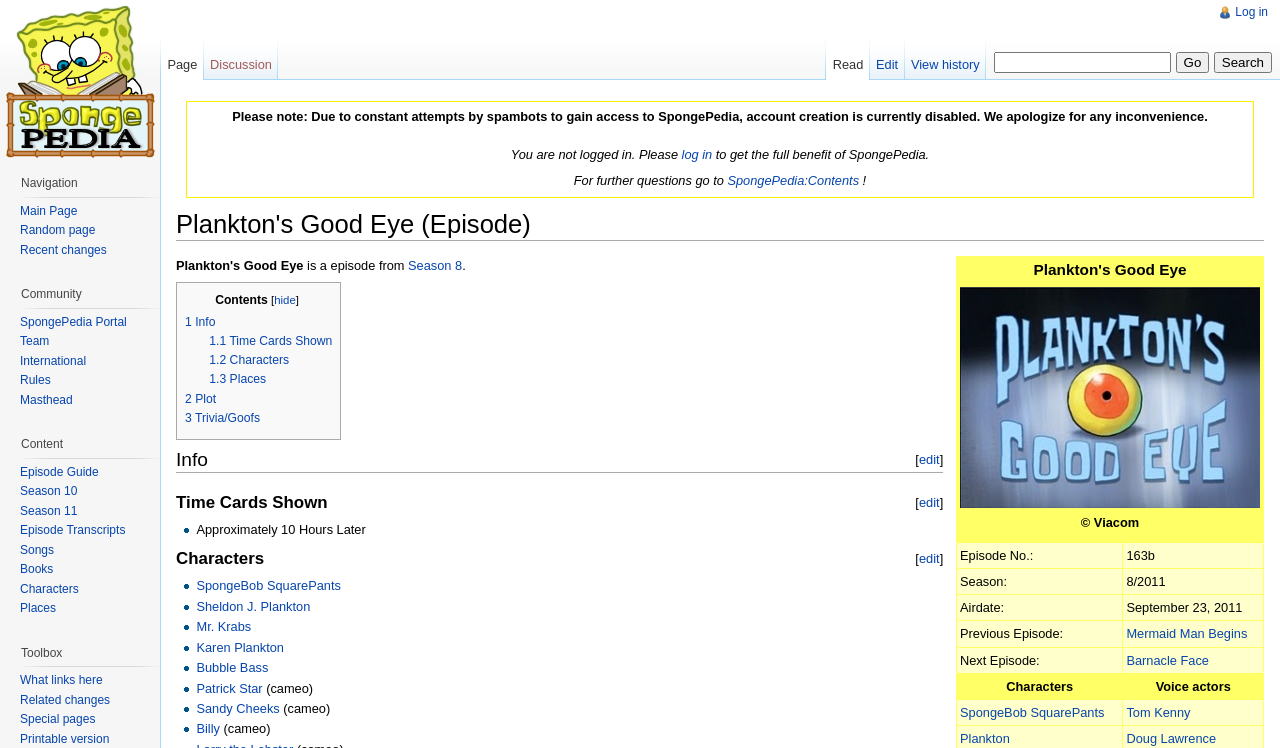From the image, can you give a detailed response to the question below:
What is the airdate of Plankton's Good Eye?

To find the airdate, I looked at the table with the episode information and found the row with the label 'Airdate:' and the corresponding value is 'September 23, 2011'.